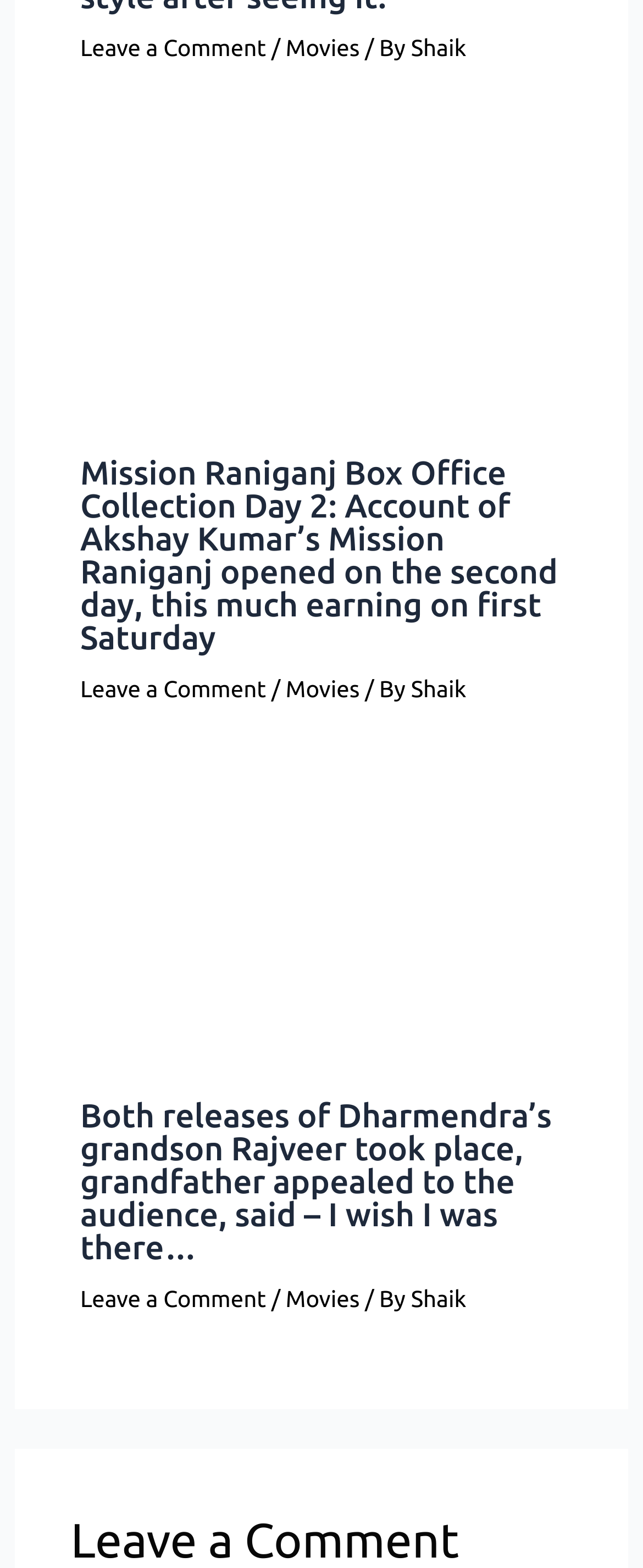Can you determine the bounding box coordinates of the area that needs to be clicked to fulfill the following instruction: "View the image of Mission Raniganj Box Office Collection Day 2"?

[0.125, 0.086, 0.875, 0.275]